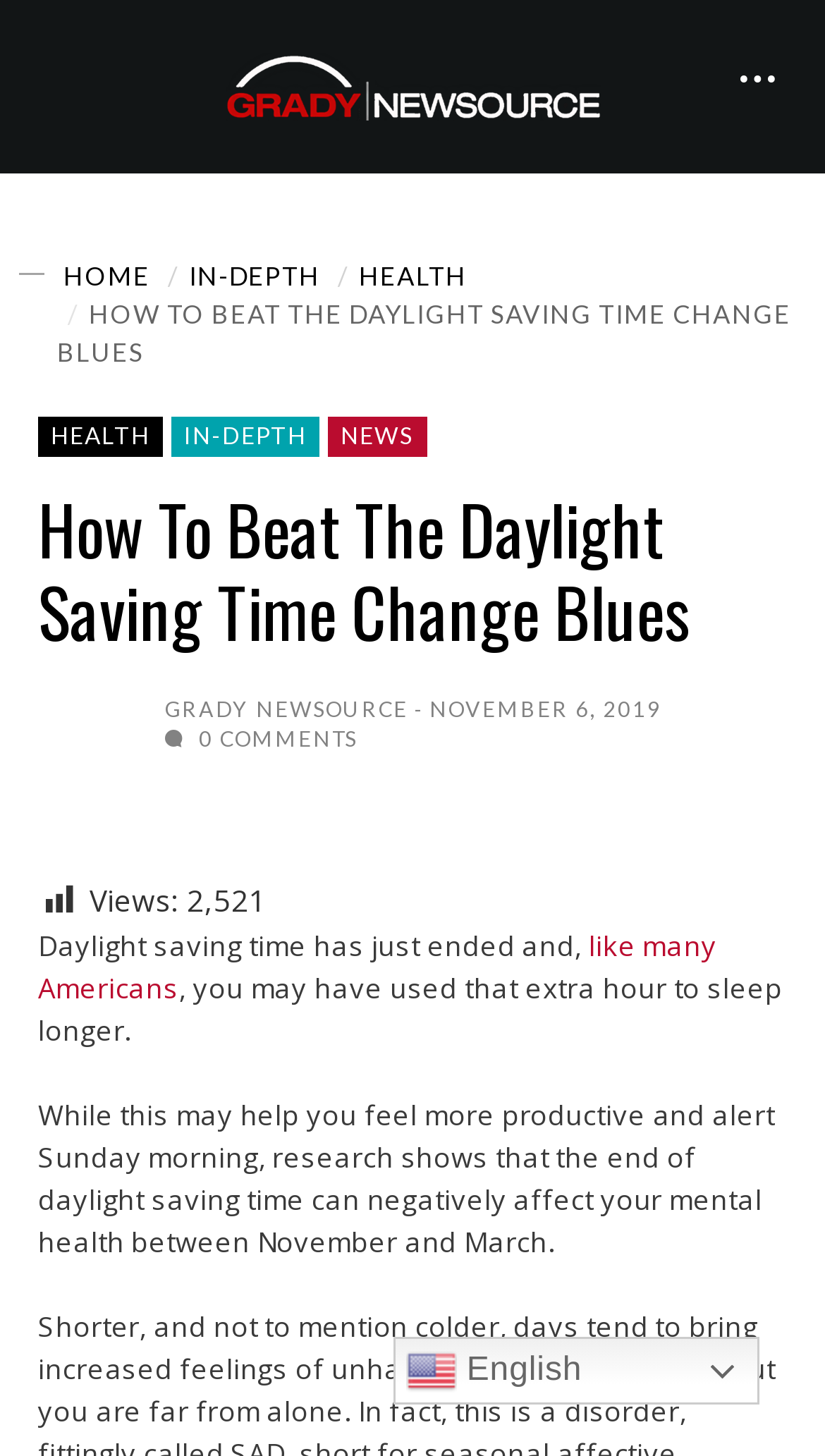Please provide a short answer using a single word or phrase for the question:
What is the date of the article?

NOVEMBER 6, 2019